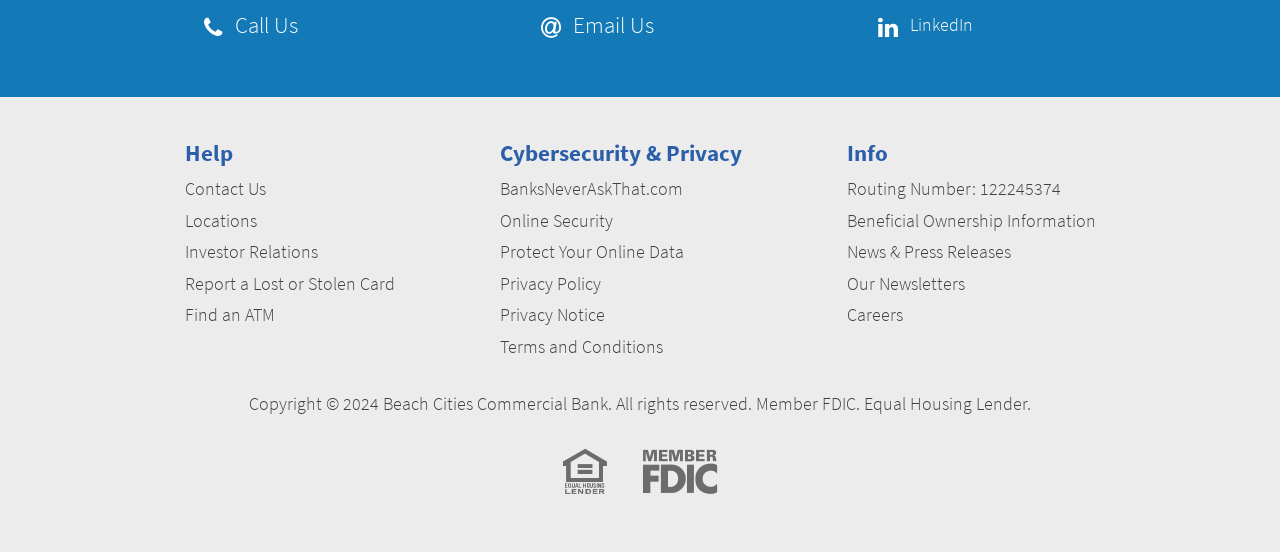Determine the bounding box coordinates for the clickable element required to fulfill the instruction: "Check Careers". Provide the coordinates as four float numbers between 0 and 1, i.e., [left, top, right, bottom].

[0.661, 0.551, 0.856, 0.592]